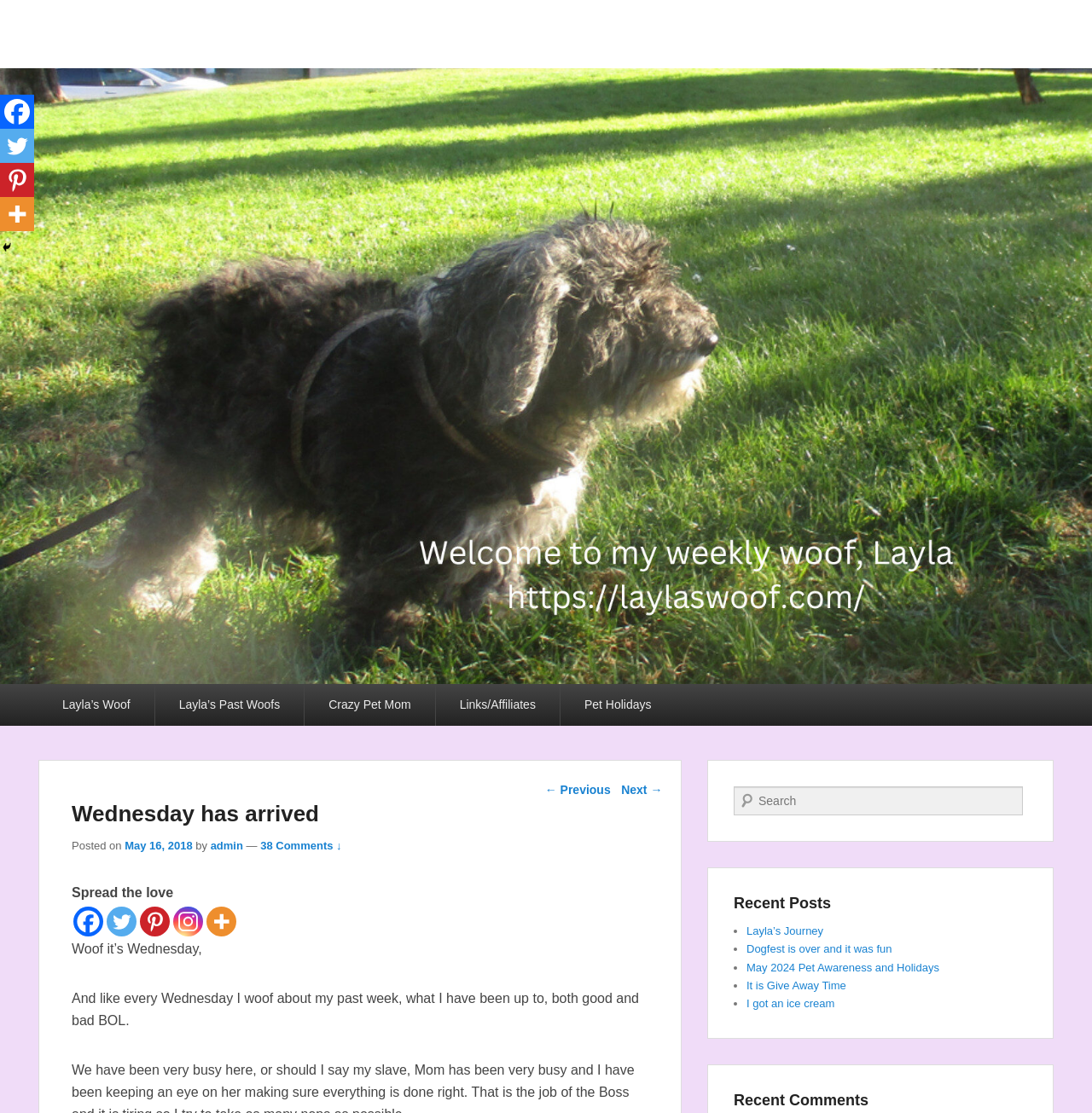Specify the bounding box coordinates of the region I need to click to perform the following instruction: "Click on the 'Layla’s Woof' link". The coordinates must be four float numbers in the range of 0 to 1, i.e., [left, top, right, bottom].

[0.035, 0.03, 0.255, 0.07]